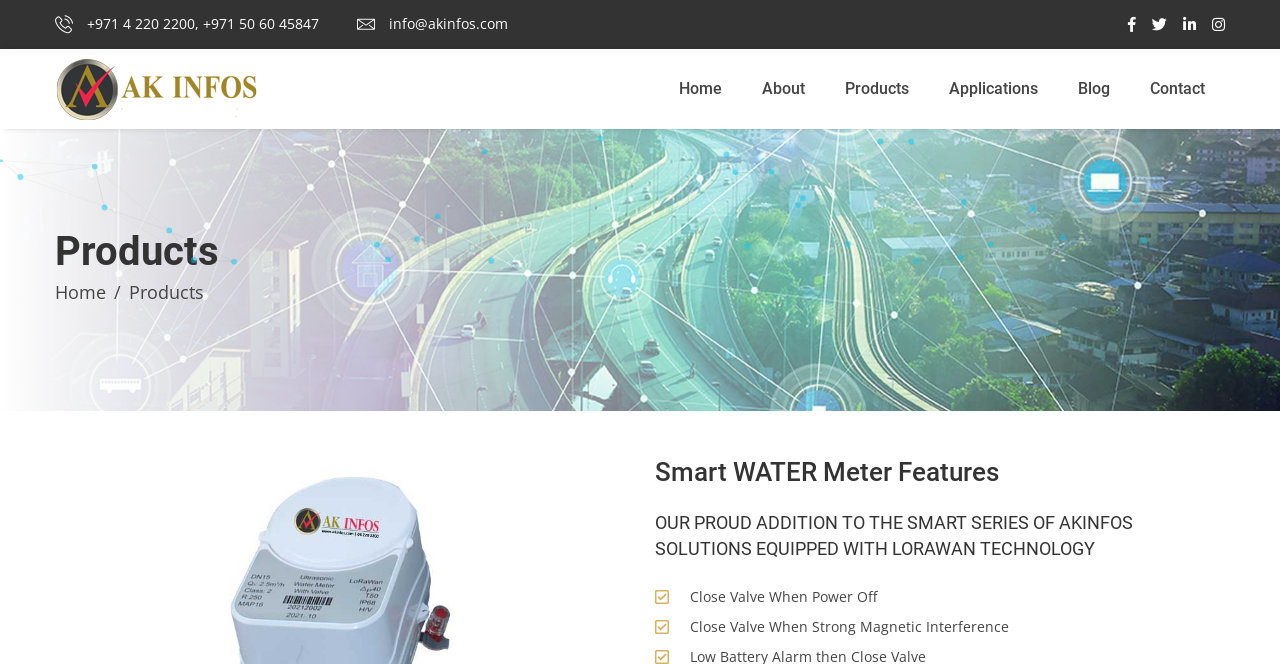Provide a brief response to the question below using a single word or phrase: 
What technology is used in the Smart Water Meter?

LoRaWAN